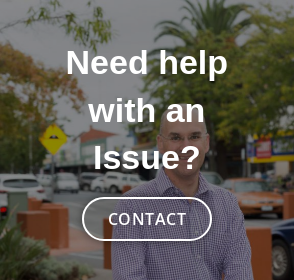What is the purpose of the circular button?
Utilize the image to construct a detailed and well-explained answer.

The circular button with the text 'CONTACT' is prominently displayed below the text 'Need help with an Issue?', suggesting that it is a call to action for viewers to reach out for help or assistance with a particular issue, likely related to community representation or public service.